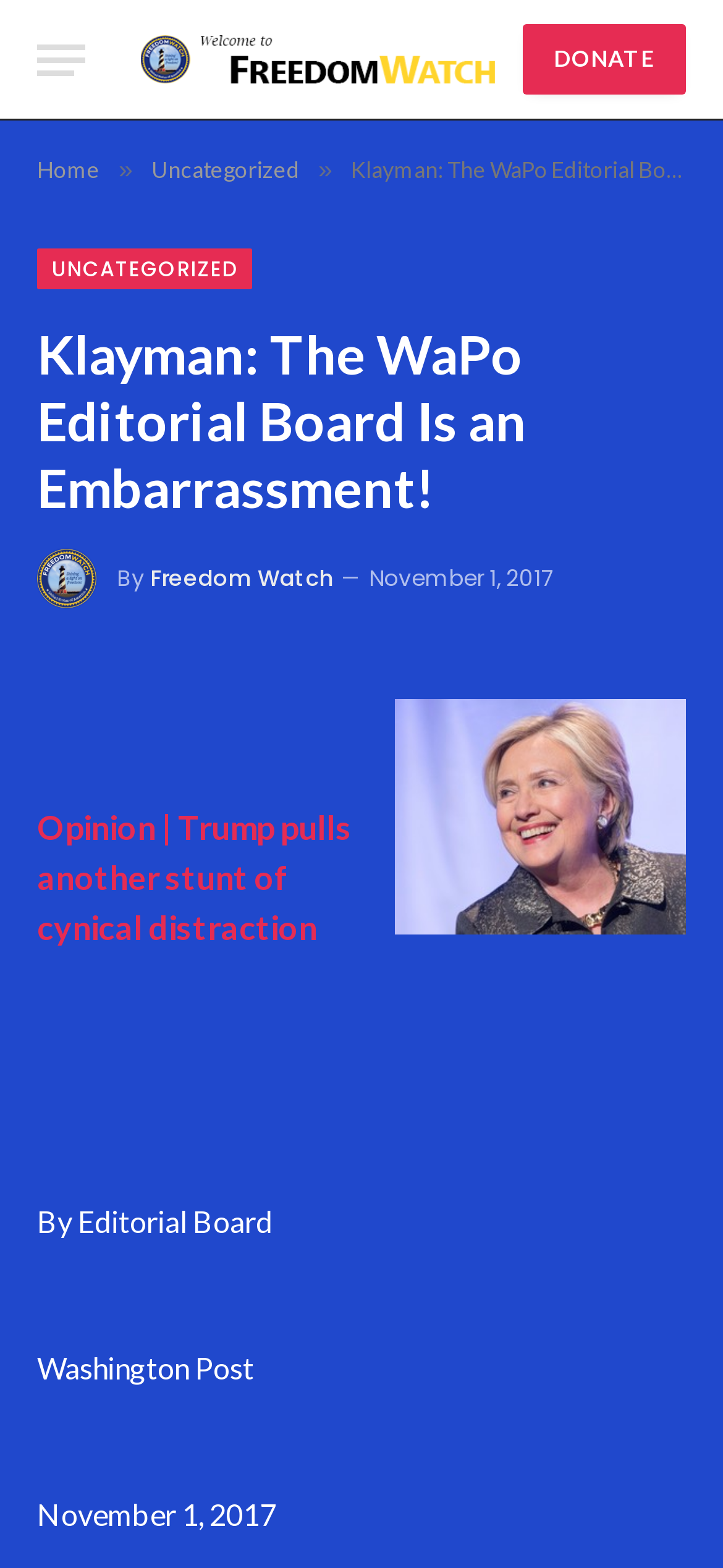Please identify the bounding box coordinates of the element's region that I should click in order to complete the following instruction: "Visit the 'Freedom Watch' homepage". The bounding box coordinates consist of four float numbers between 0 and 1, i.e., [left, top, right, bottom].

[0.195, 0.01, 0.684, 0.065]